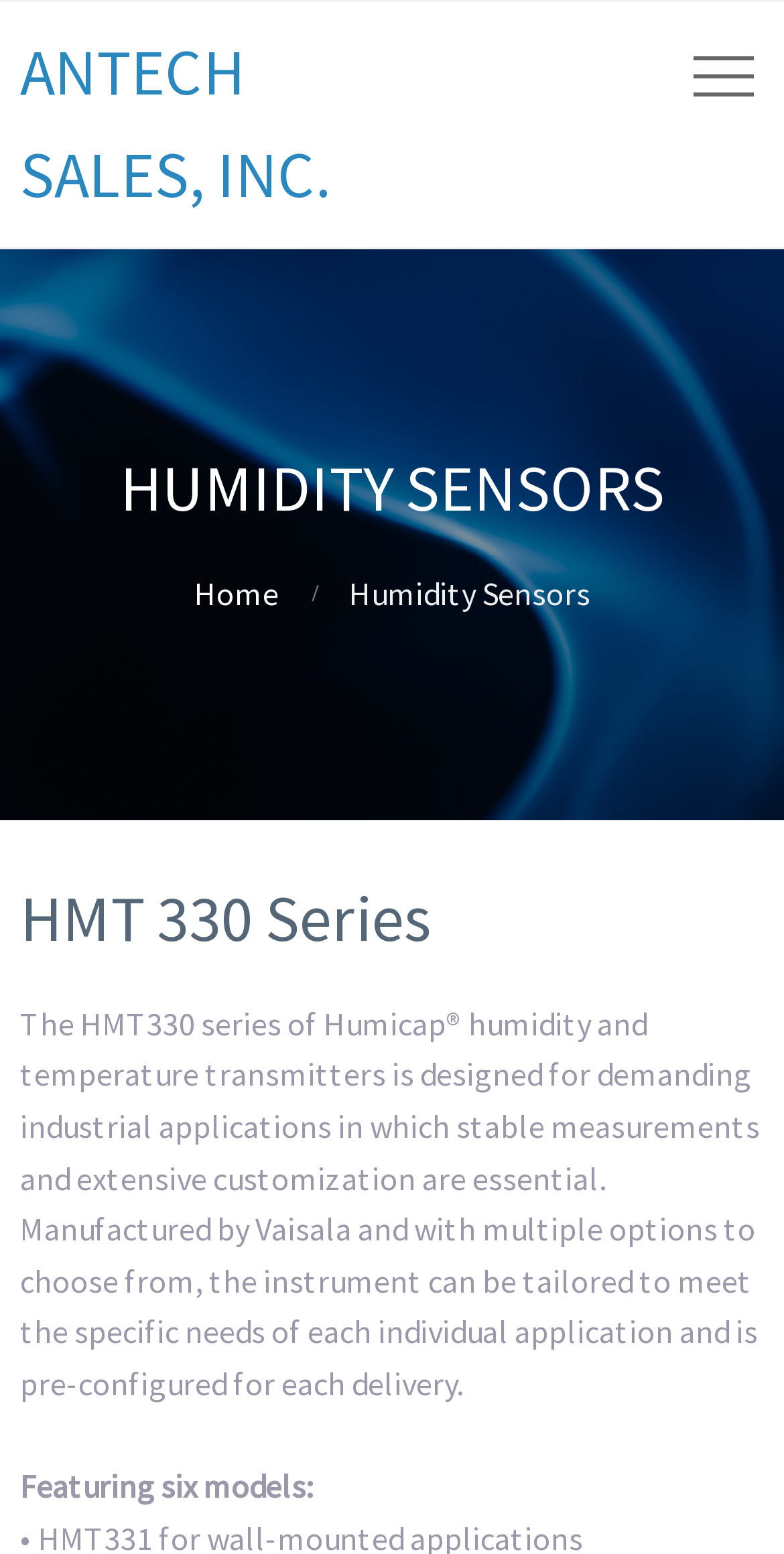Given the element description "Home" in the screenshot, predict the bounding box coordinates of that UI element.

[0.247, 0.368, 0.355, 0.394]